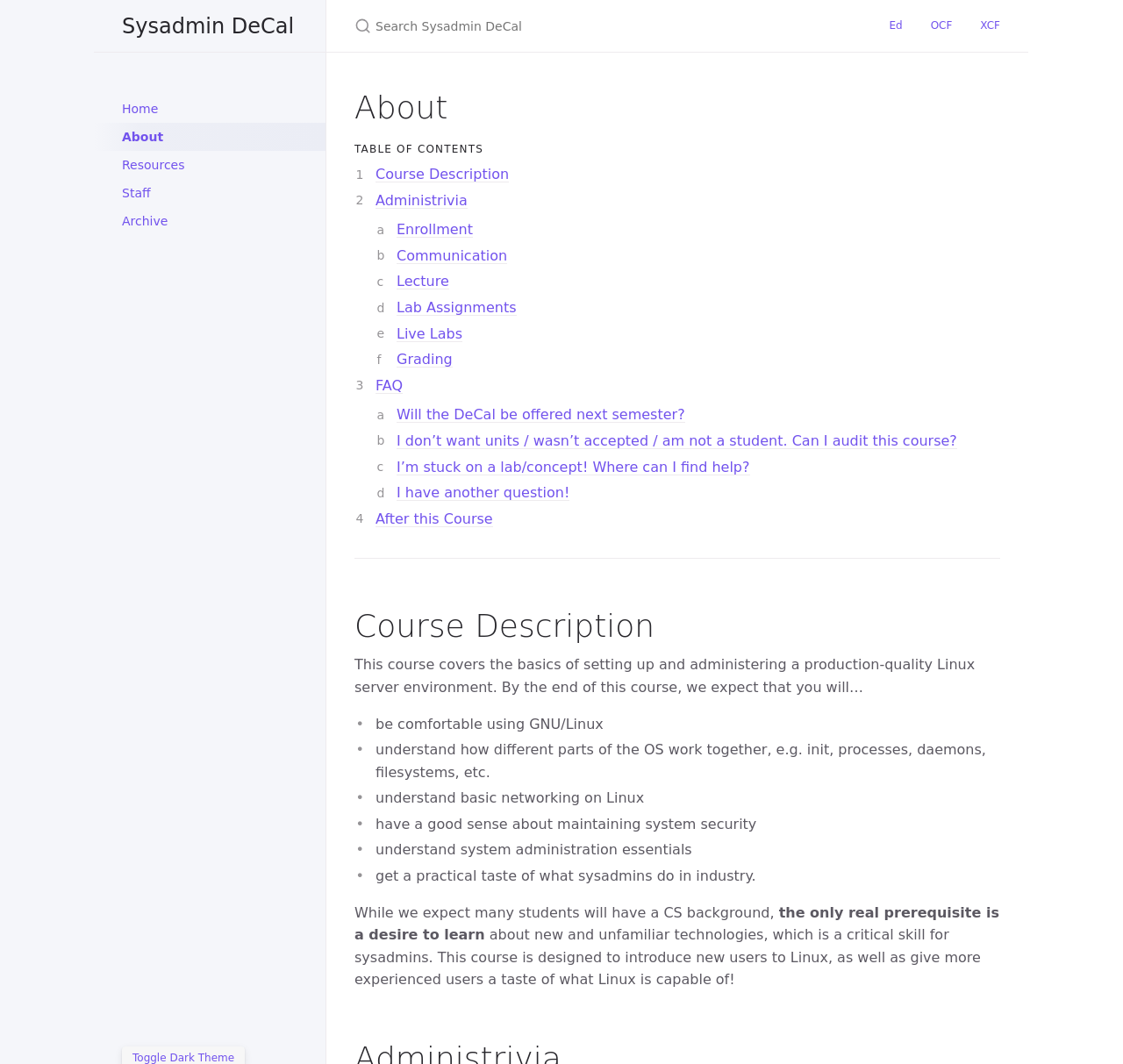For the element described, predict the bounding box coordinates as (top-left x, top-left y, bottom-right x, bottom-right y). All values should be between 0 and 1. Element description: I have another question!

[0.353, 0.455, 0.507, 0.471]